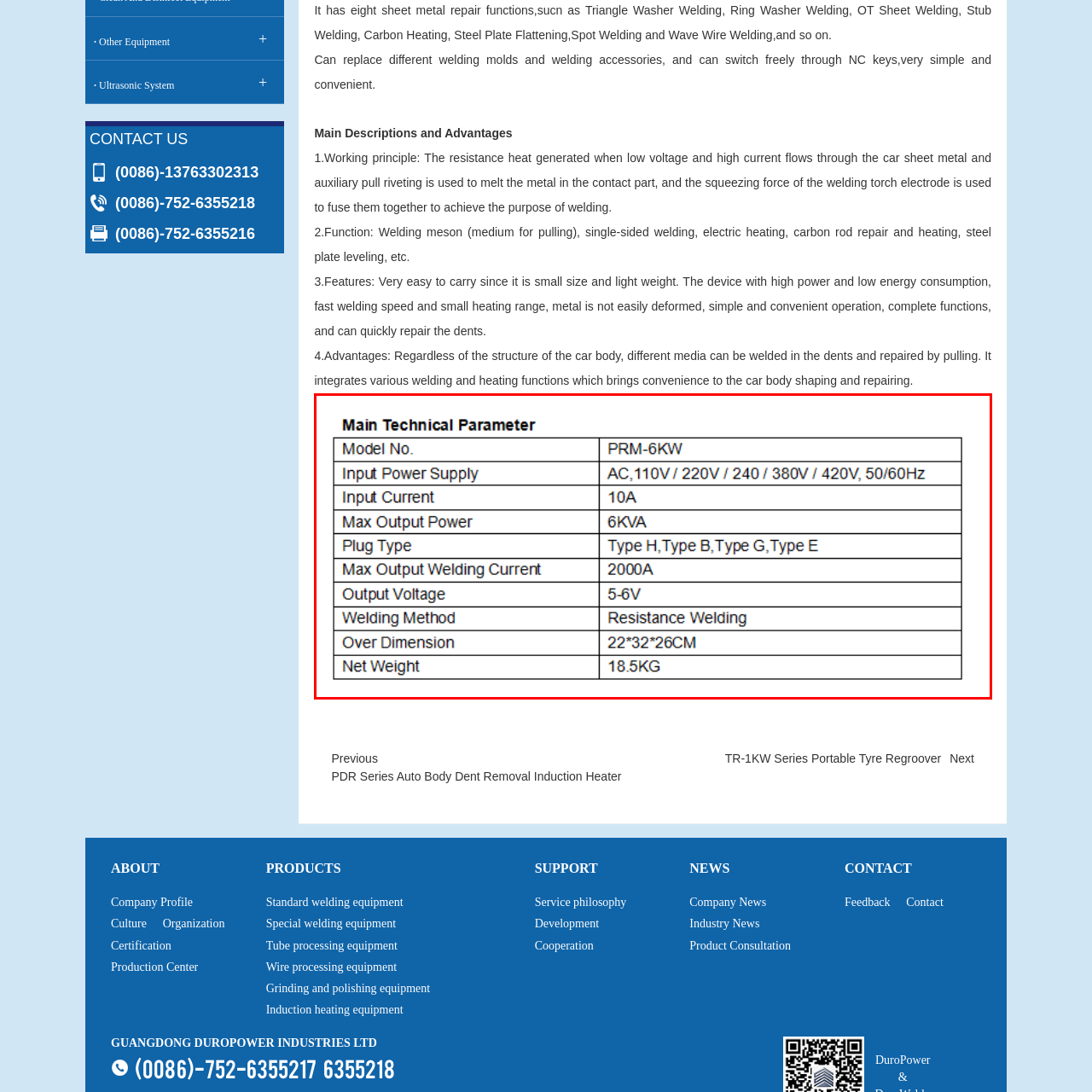Direct your attention to the section marked by the red bounding box and construct a detailed answer to the following question based on the image: What is the weight of the PRM-6KW welding machine?

The weight of the PRM-6KW welding machine can be found in the 'Net Weight' specification, which is listed as 'Weighs 18.5 kg'.